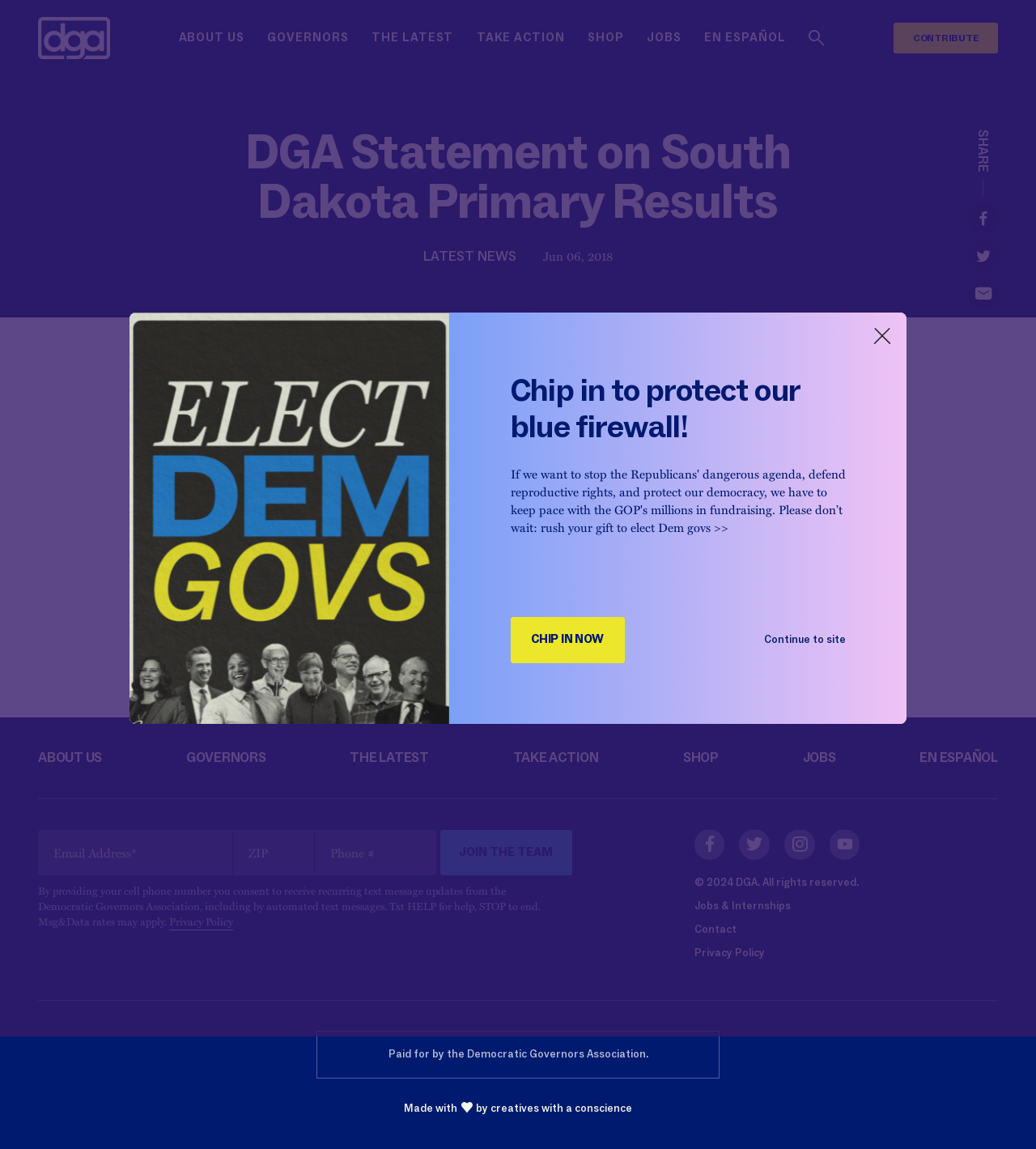Find the bounding box coordinates of the element you need to click on to perform this action: 'Click on the 'CHIP IN NOW' button'. The coordinates should be represented by four float values between 0 and 1, in the format [left, top, right, bottom].

[0.493, 0.537, 0.603, 0.577]